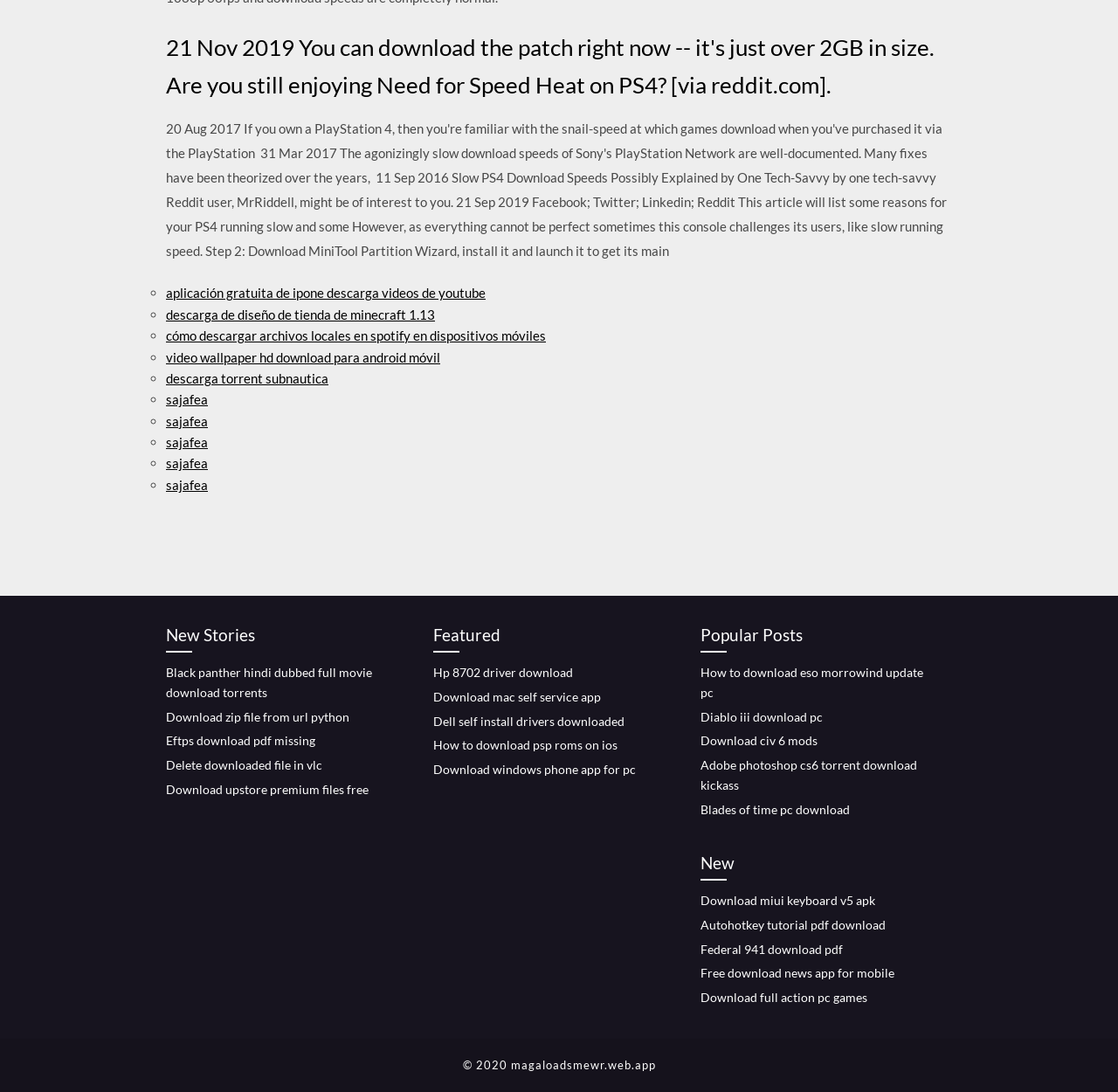What is the purpose of the webpage?
Using the image, give a concise answer in the form of a single word or short phrase.

Download resources